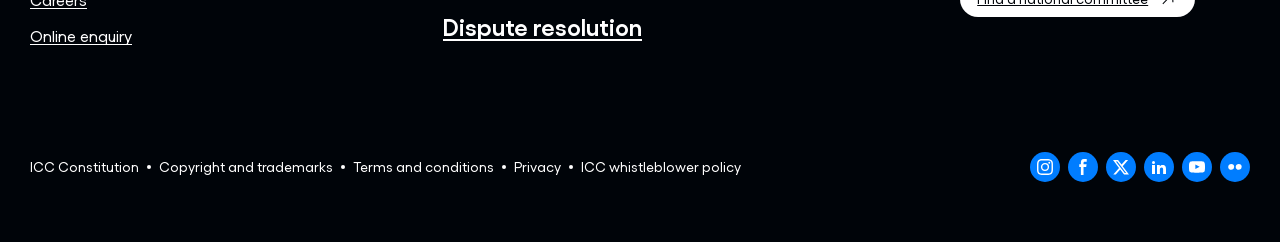Identify the bounding box coordinates for the UI element that matches this description: "Copyright and trademarks".

[0.124, 0.643, 0.26, 0.734]